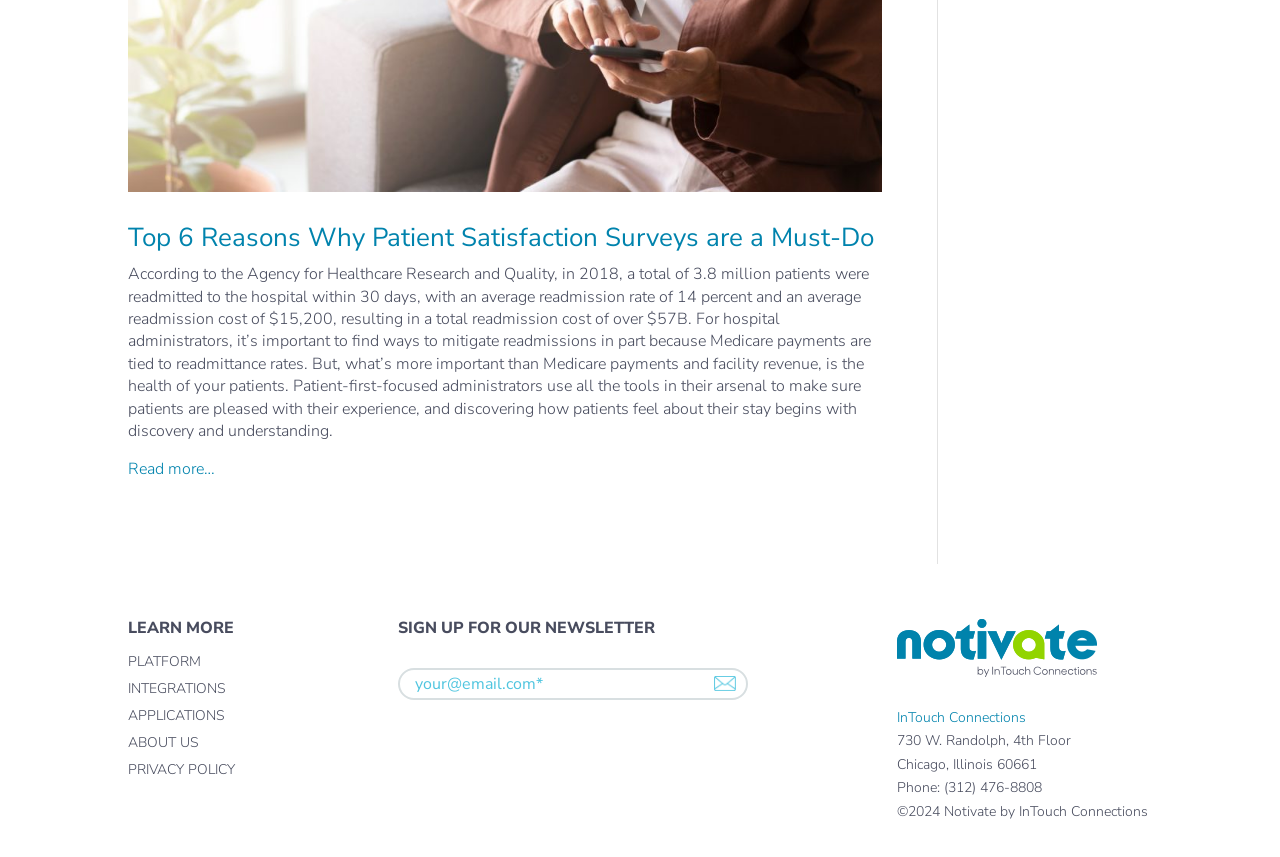Can you specify the bounding box coordinates of the area that needs to be clicked to fulfill the following instruction: "Submit the newsletter subscription"?

[0.558, 0.789, 0.575, 0.807]